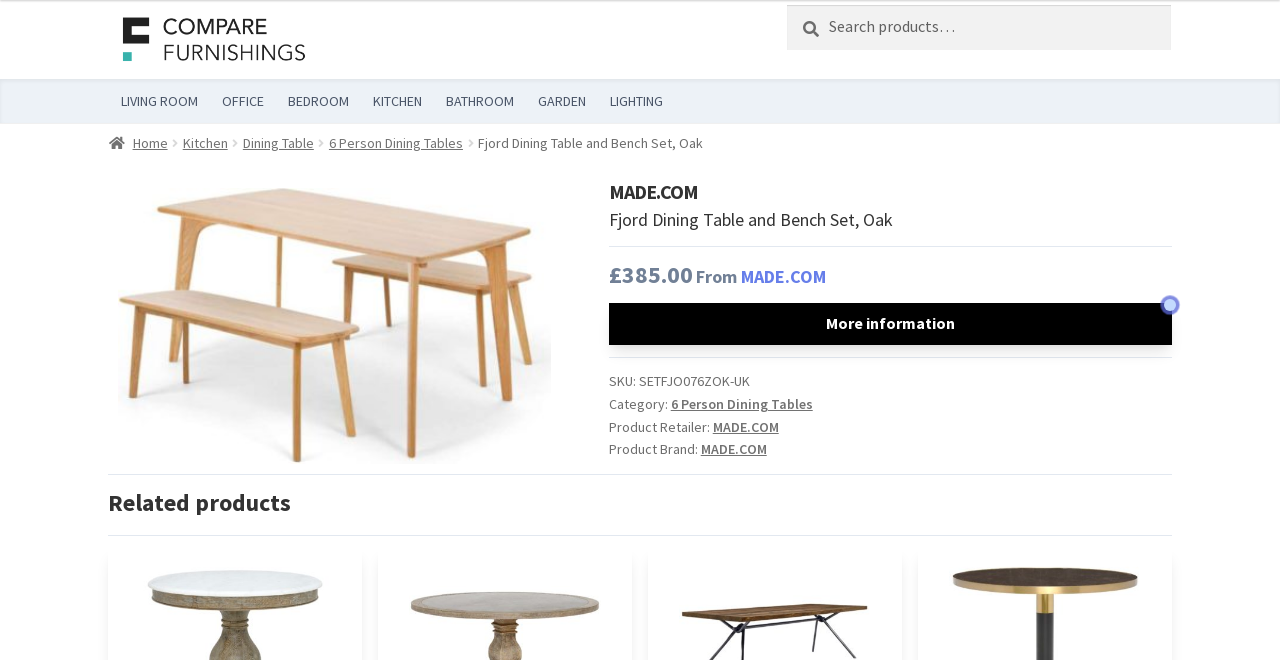Provide the bounding box coordinates of the HTML element described as: "MADE.COM". The bounding box coordinates should be four float numbers between 0 and 1, i.e., [left, top, right, bottom].

[0.557, 0.633, 0.608, 0.66]